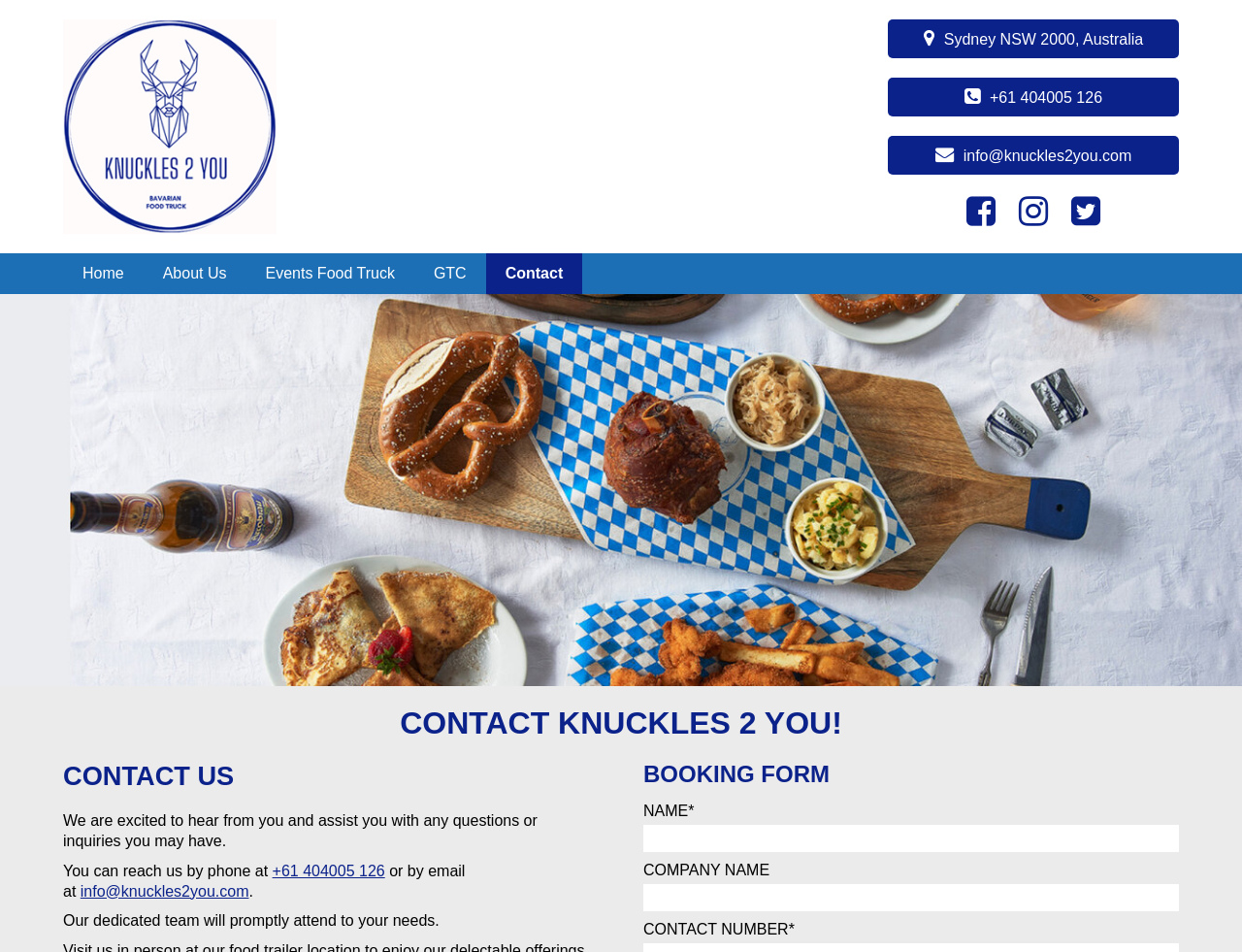Please provide a comprehensive response to the question below by analyzing the image: 
What is the purpose of the booking form?

The booking form is located below the 'BOOKING FORM' heading, and it contains fields such as 'NAME', 'COMPANY NAME', and 'CONTACT NUMBER'. The purpose of this form is to allow users to contact Knuckles 2 You, likely to inquire about their services or to book an event.